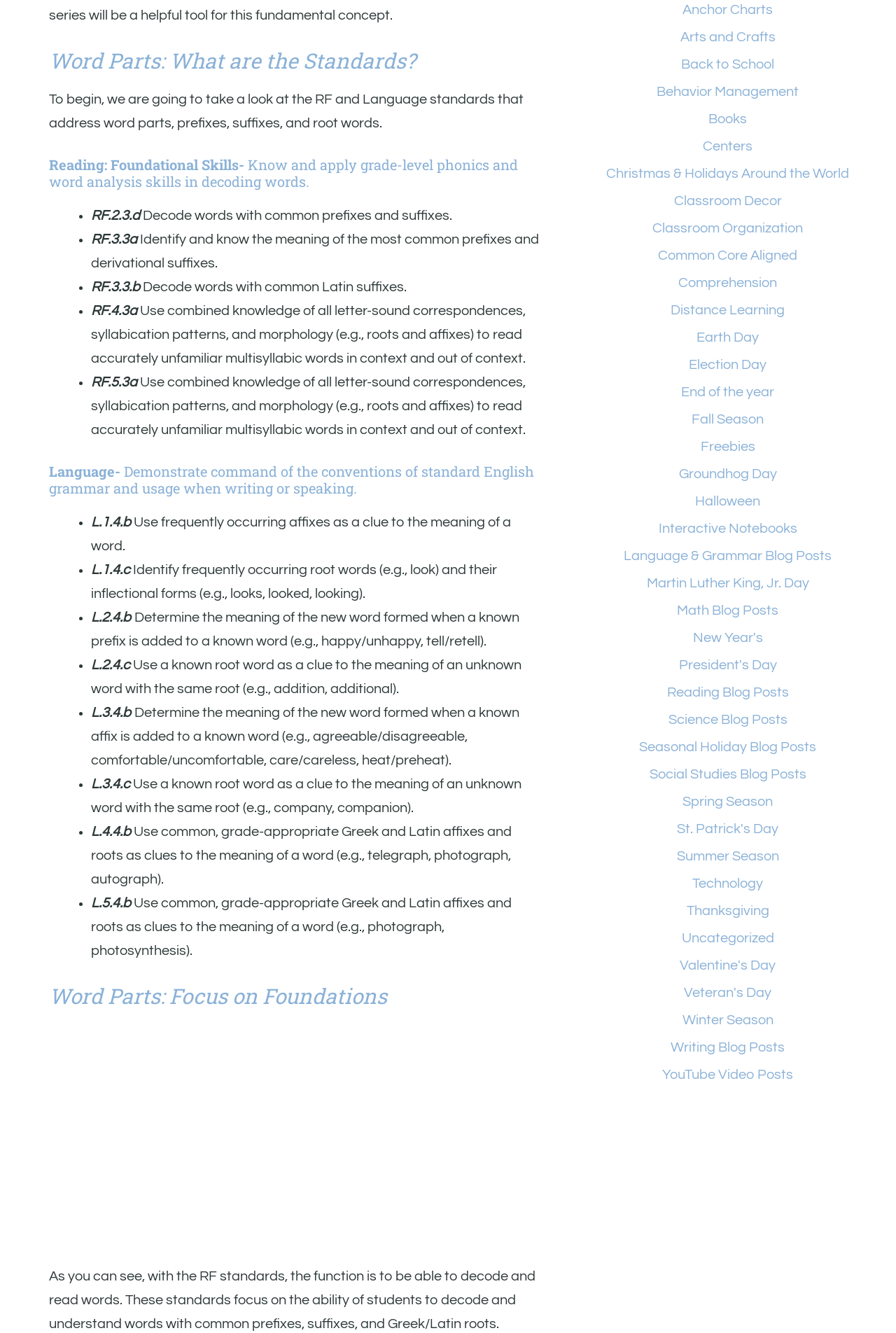What is the main topic of the webpage?
Using the picture, provide a one-word or short phrase answer.

Word Parts